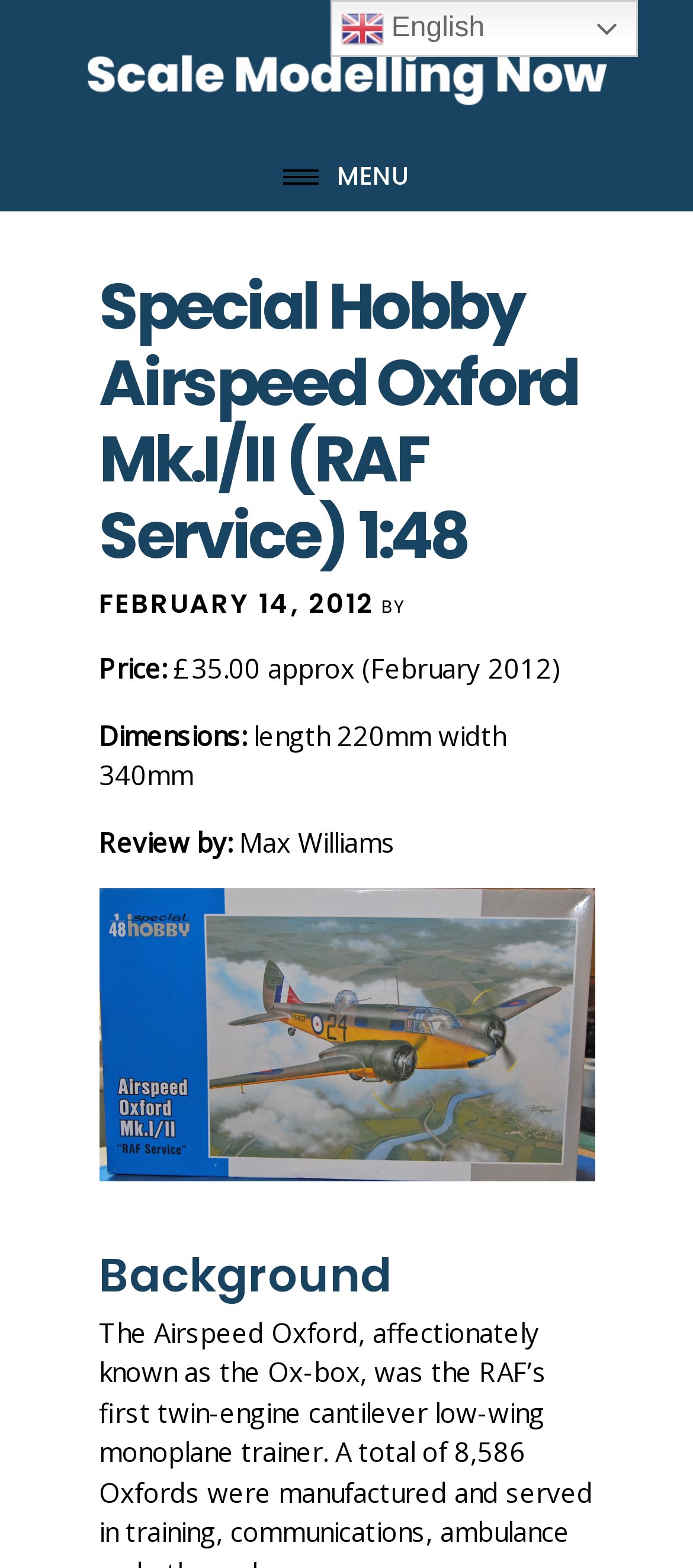Please find and provide the title of the webpage.

Special Hobby Airspeed Oxford Mk.I/II (RAF Service) 1:48